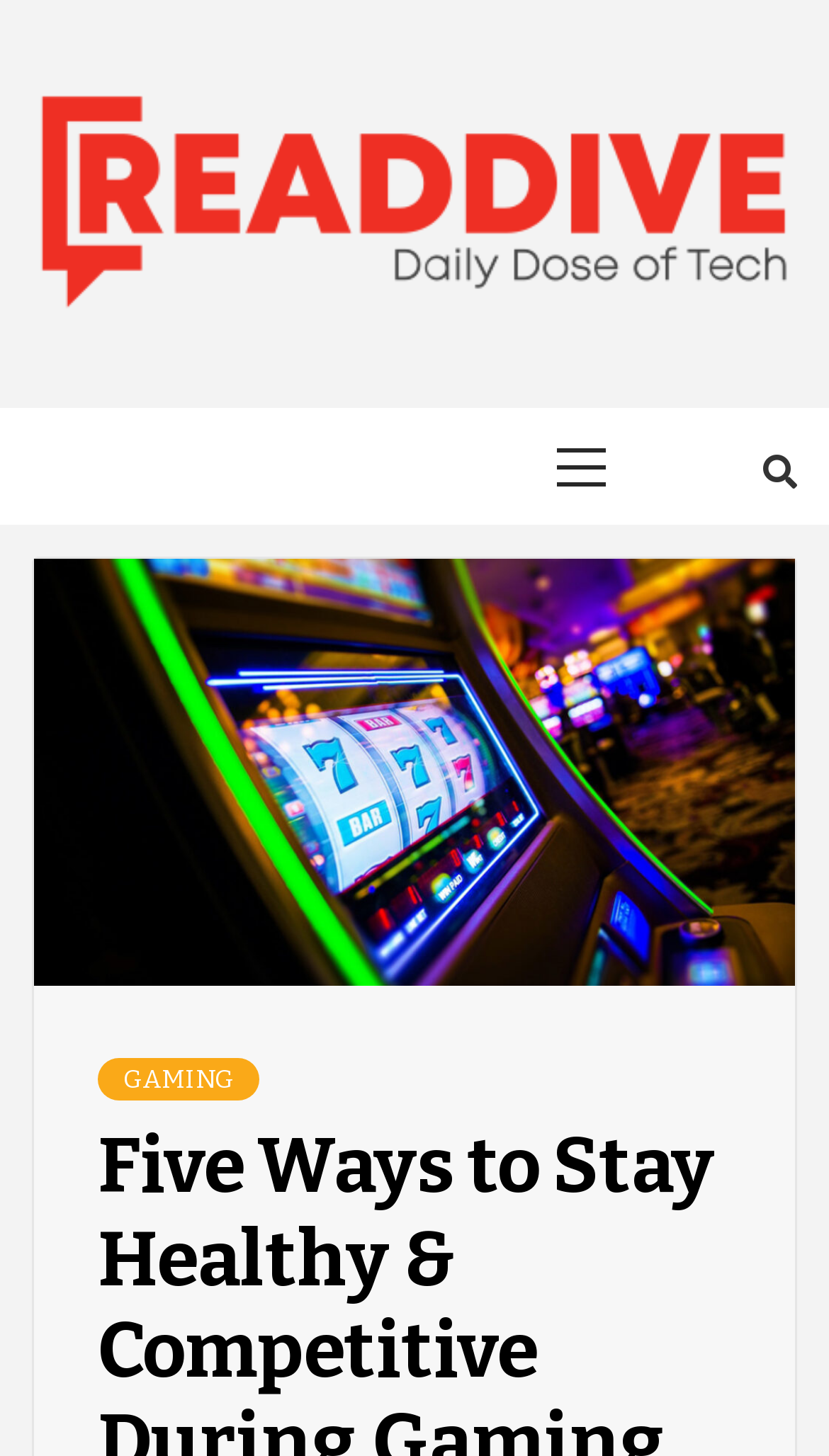Please find and report the primary heading text from the webpage.

Five Ways to Stay Healthy & Competitive During Gaming Sessions